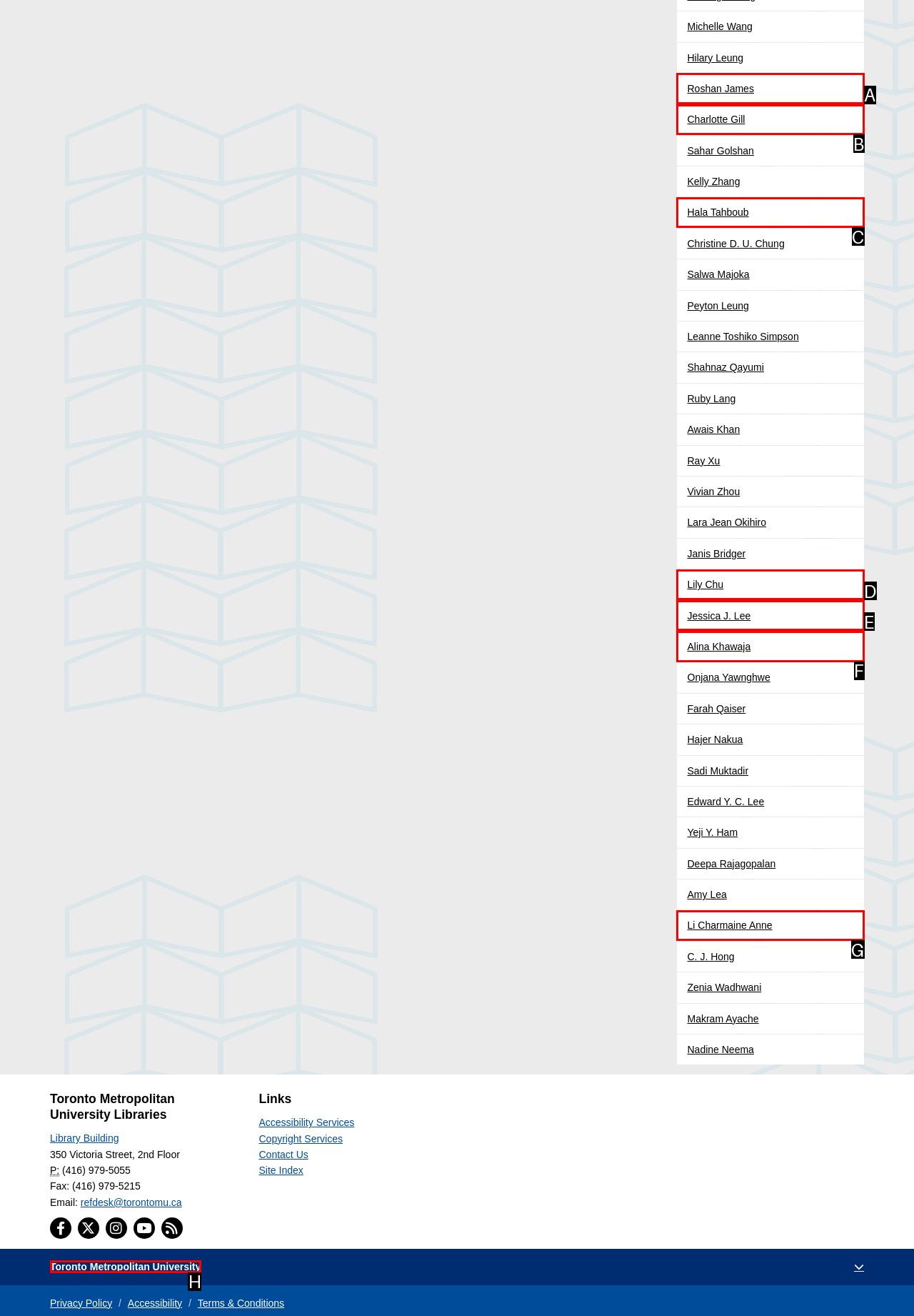Point out the HTML element I should click to achieve the following: Visit the Toronto Metropolitan University website Reply with the letter of the selected element.

H